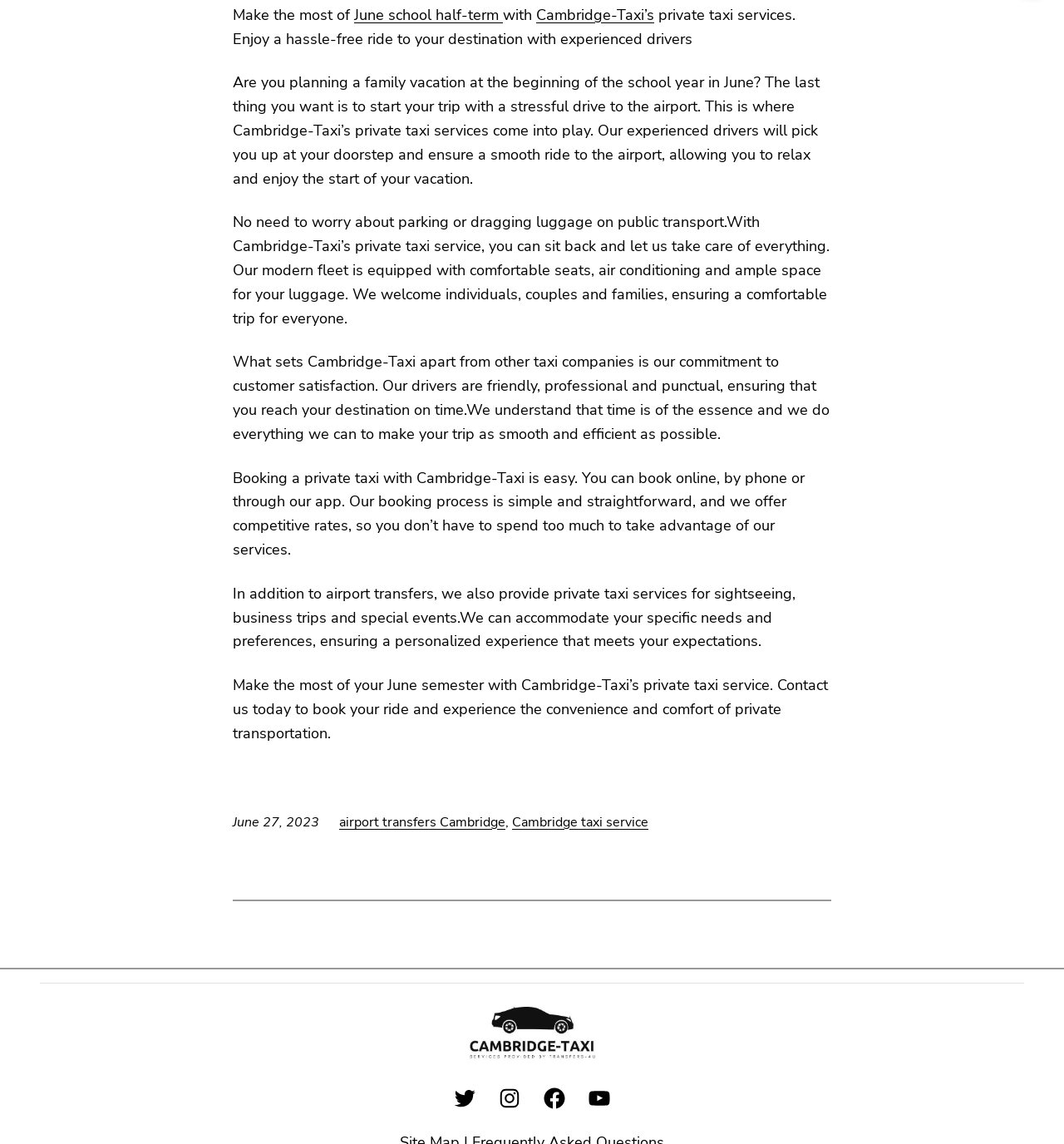Please determine the bounding box coordinates of the element to click on in order to accomplish the following task: "Click on About Us". Ensure the coordinates are four float numbers ranging from 0 to 1, i.e., [left, top, right, bottom].

None